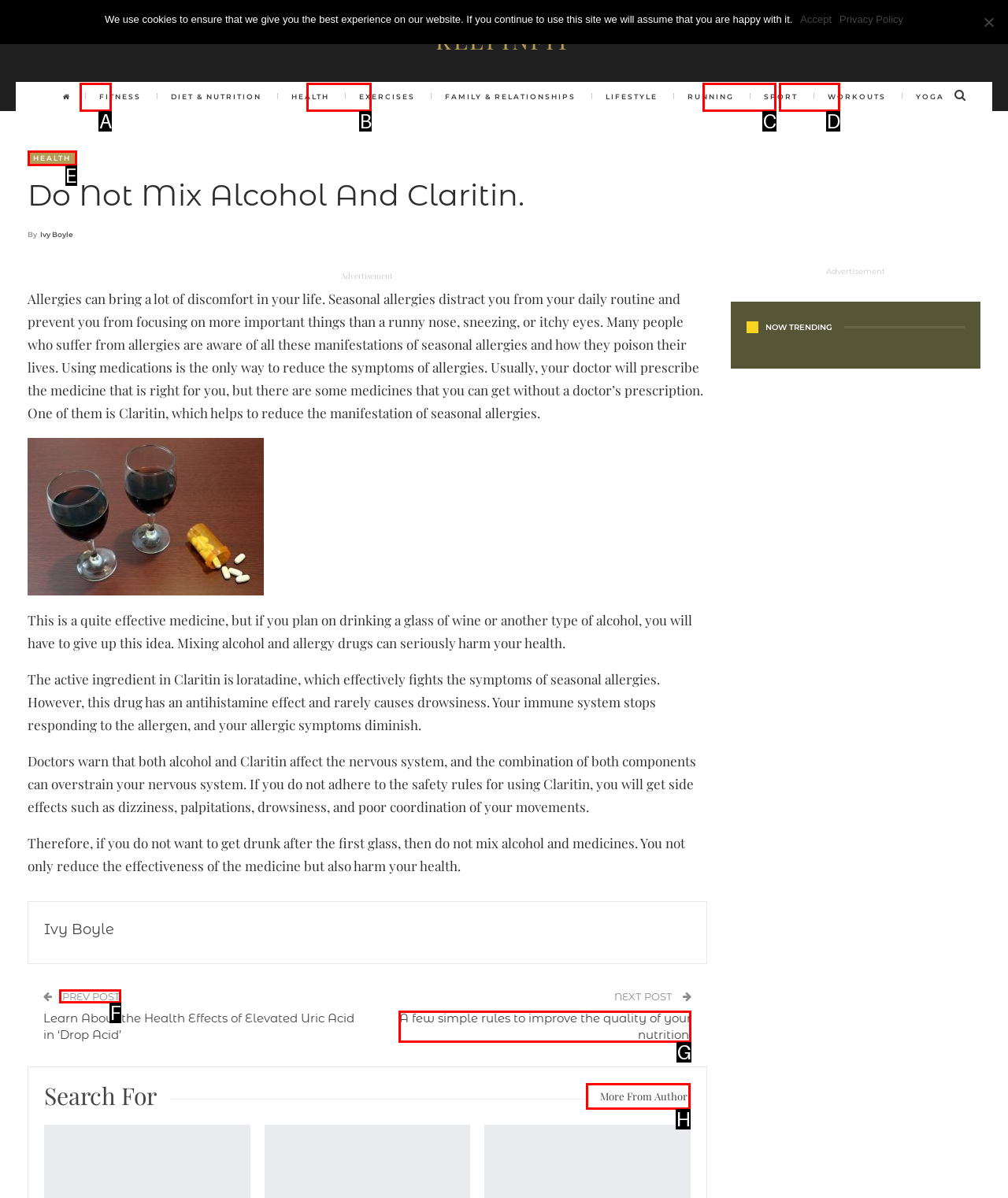Select the proper UI element to click in order to perform the following task: View the previous post. Indicate your choice with the letter of the appropriate option.

F